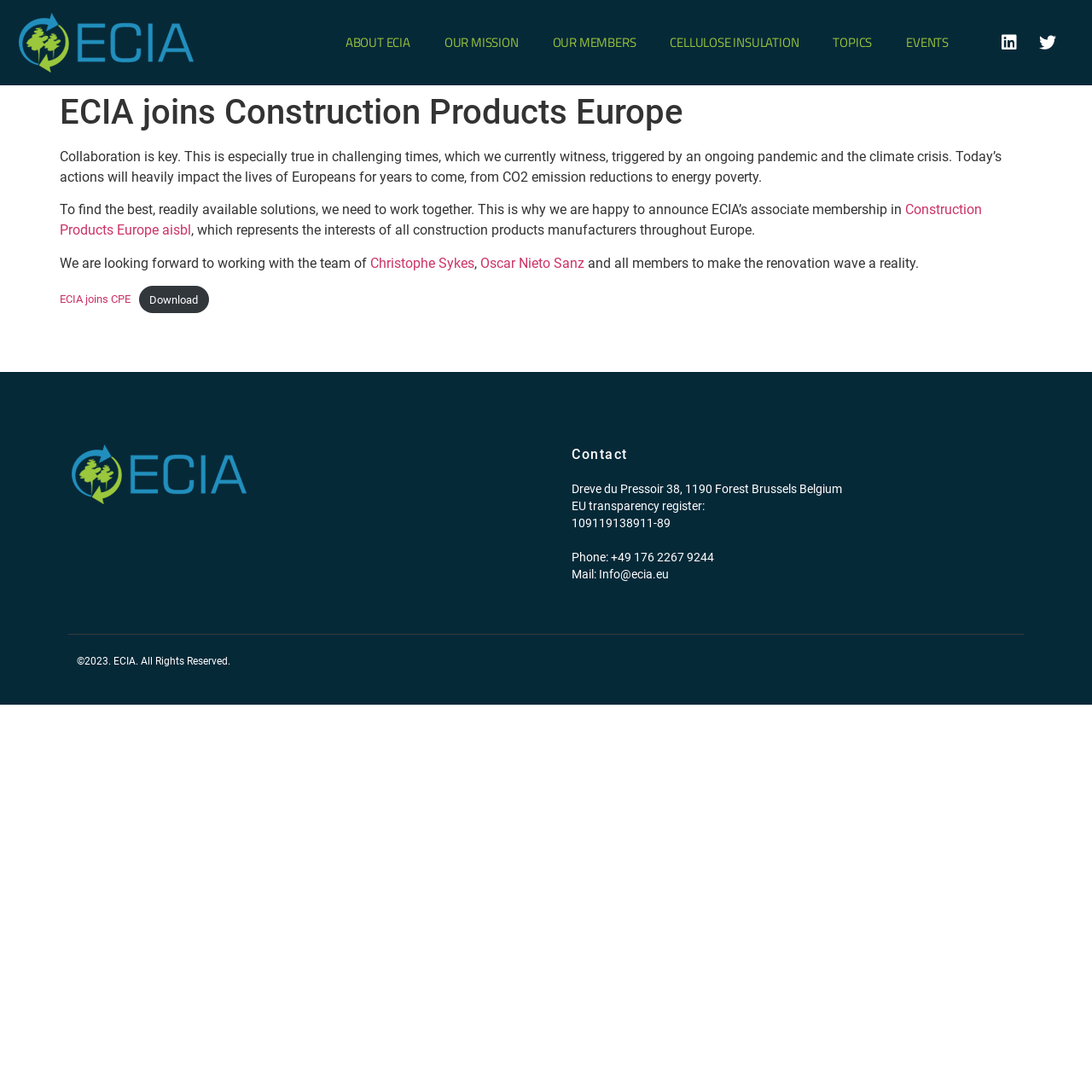Who are the team members mentioned on the webpage?
Answer the question in a detailed and comprehensive manner.

I found the answer by reading the text on the webpage, which mentions 'We are looking forward to working with the team of Christophe Sykes and Oscar Nieto Sanz'. These two names are mentioned as team members.